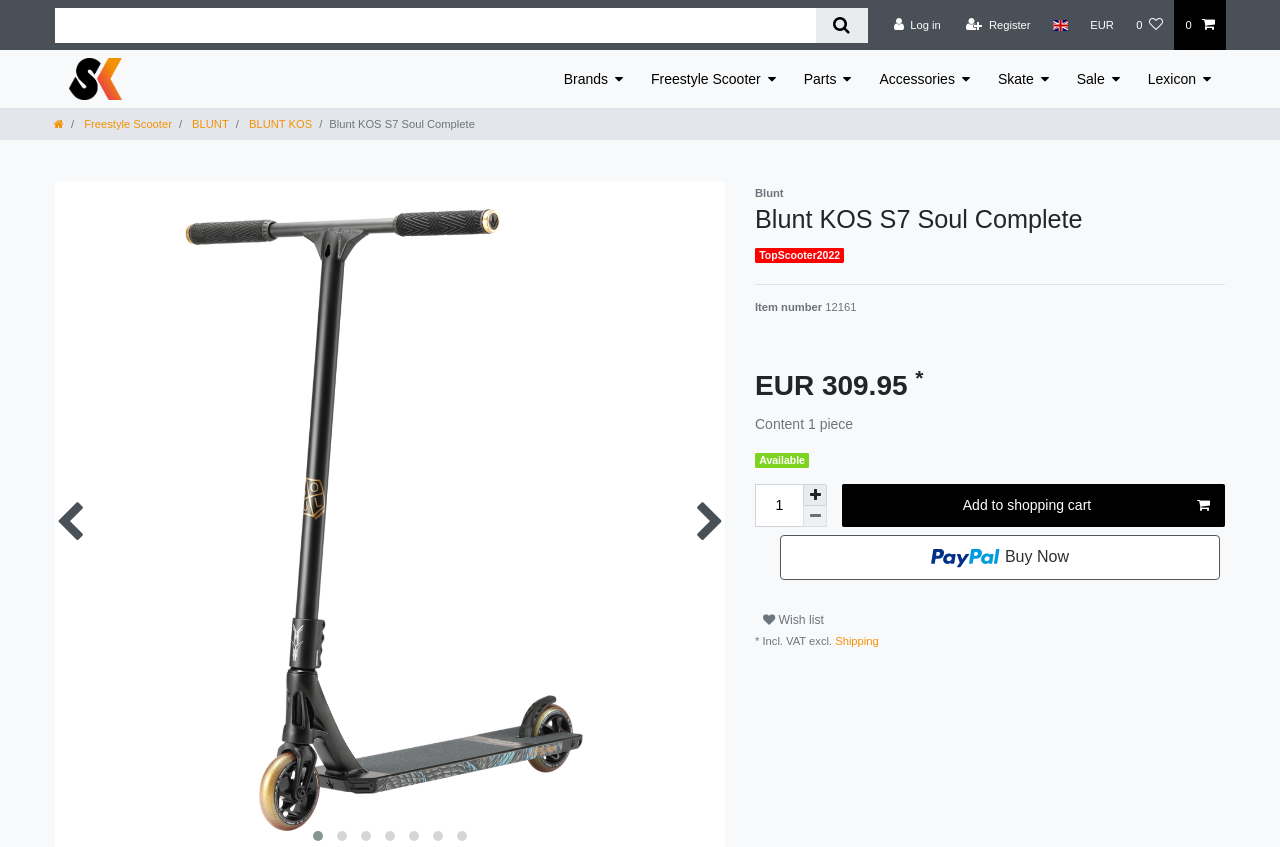Can you locate the main headline on this webpage and provide its text content?

Blunt KOS S7 Soul Complete